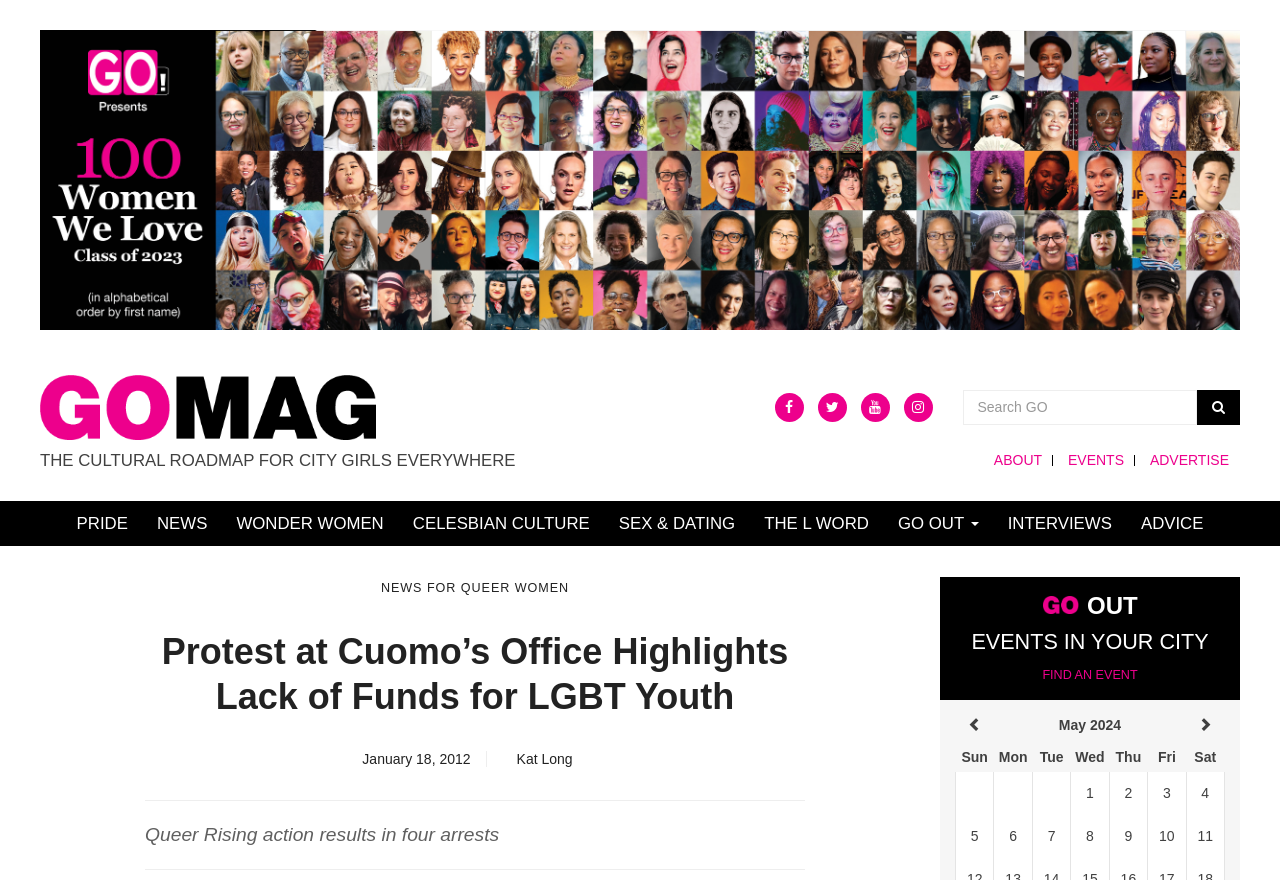For the element described, predict the bounding box coordinates as (top-left x, top-left y, bottom-right x, bottom-right y). All values should be between 0 and 1. Element description: name="s" placeholder="Search GO" title="Search for:"

[0.752, 0.443, 0.935, 0.483]